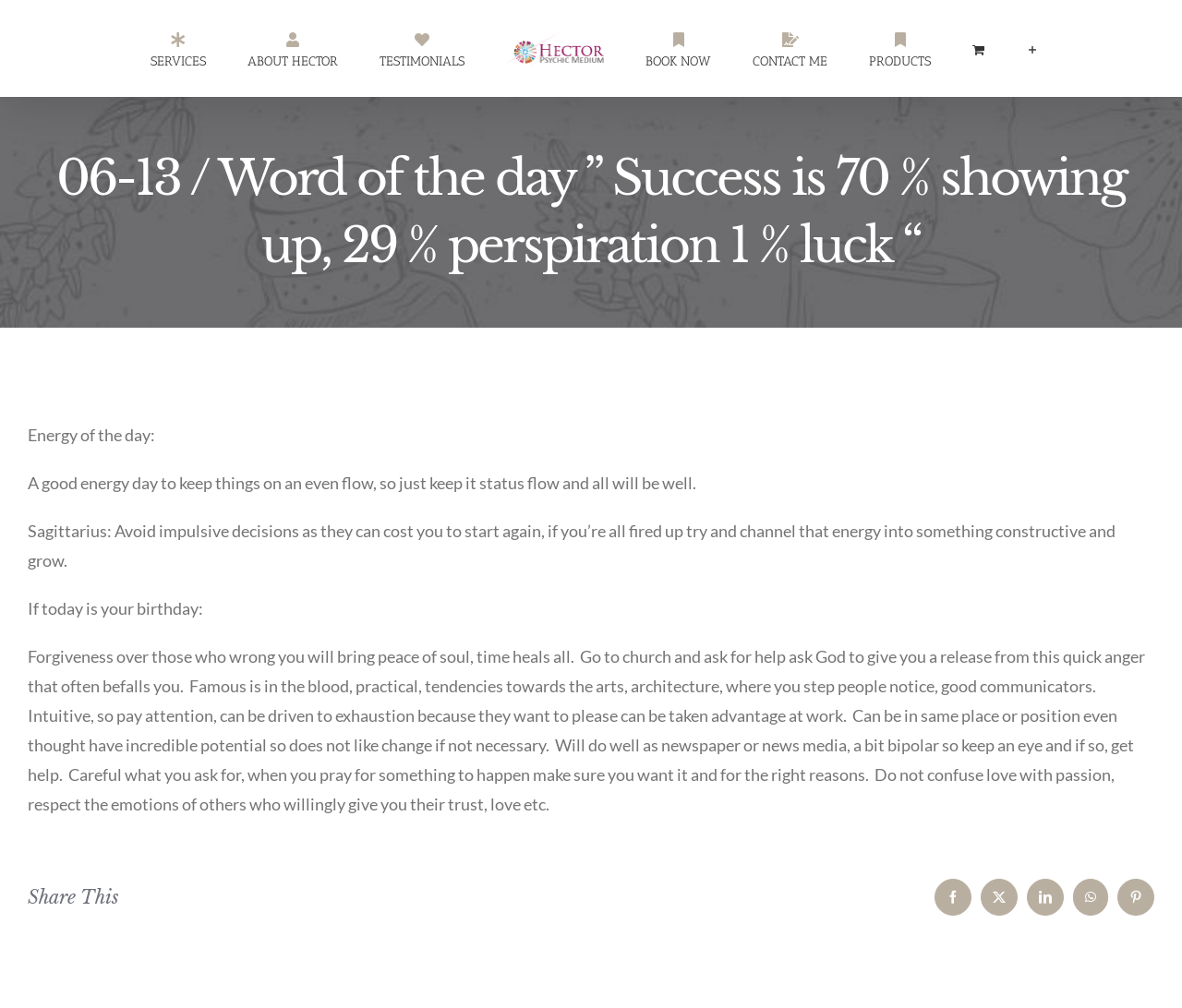Please identify the bounding box coordinates for the region that you need to click to follow this instruction: "Share on Facebook".

[0.791, 0.872, 0.822, 0.908]